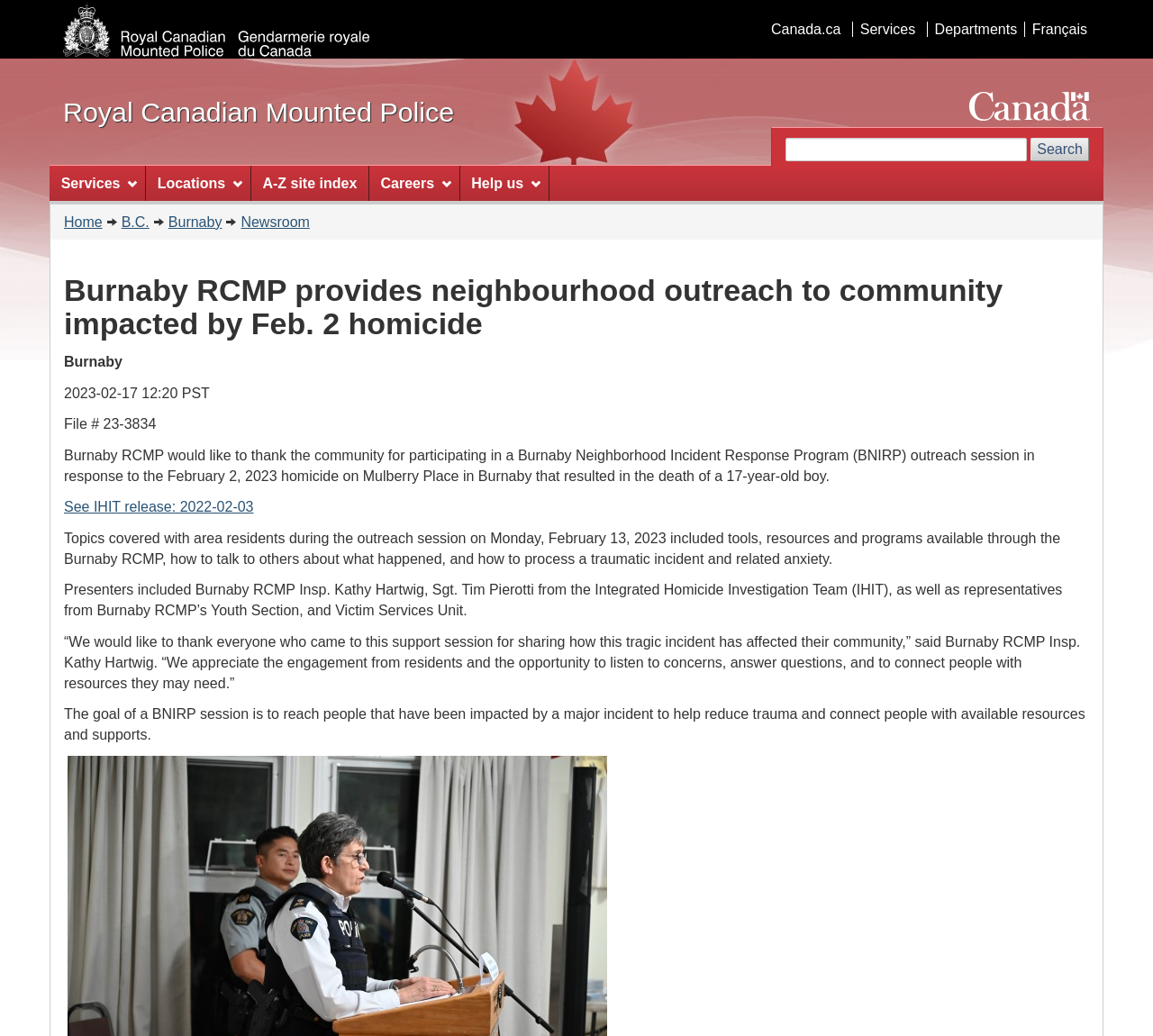Write an exhaustive caption that covers the webpage's main aspects.

The webpage is about the Burnaby RCMP providing neighbourhood outreach to the community impacted by a February 2 homicide. At the top, there are three links: "Skip to main content", "Skip to 'About this site'", and "Switch to basic HTML version". Below these links, there is an image of the Royal Canadian Mounted Police logo. 

On the top right, there are several links, including "Canada.ca", "Services", "Departments", and "Language selection" with a link to "Français". 

On the left side, there is a search bar with a button and a heading "Search". Below the search bar, there is a site menu with several menu items, including "Services", "Locations", "A-Z site index", "Careers", and "Help us". 

On the top left, there is a heading "You are here:" followed by a breadcrumb trail of links, including "Home", "B.C.", "Burnaby", "Newsroom". 

The main content of the webpage is an article about the Burnaby RCMP's neighbourhood outreach program. The article has a heading "Burnaby RCMP provides neighbourhood outreach to community impacted by Feb. 2 homicide" and is dated "2023-02-17 12:20 PST" with a file number "23-3834". 

The article describes the outreach session held on February 13, 2023, which covered topics such as tools, resources, and programs available through the Burnaby RCMP, how to talk to others about the incident, and how to process a traumatic incident and related anxiety. The presenters included Burnaby RCMP Insp. Kathy Hartwig, Sgt. Tim Pierotti from the Integrated Homicide Investigation Team (IHIT), and representatives from Burnaby RCMP’s Youth Section and Victim Services Unit. 

The article also includes quotes from Burnaby RCMP Insp. Kathy Hartwig, expressing appreciation for the engagement from residents and the opportunity to listen to concerns, answer questions, and connect people with resources they may need.